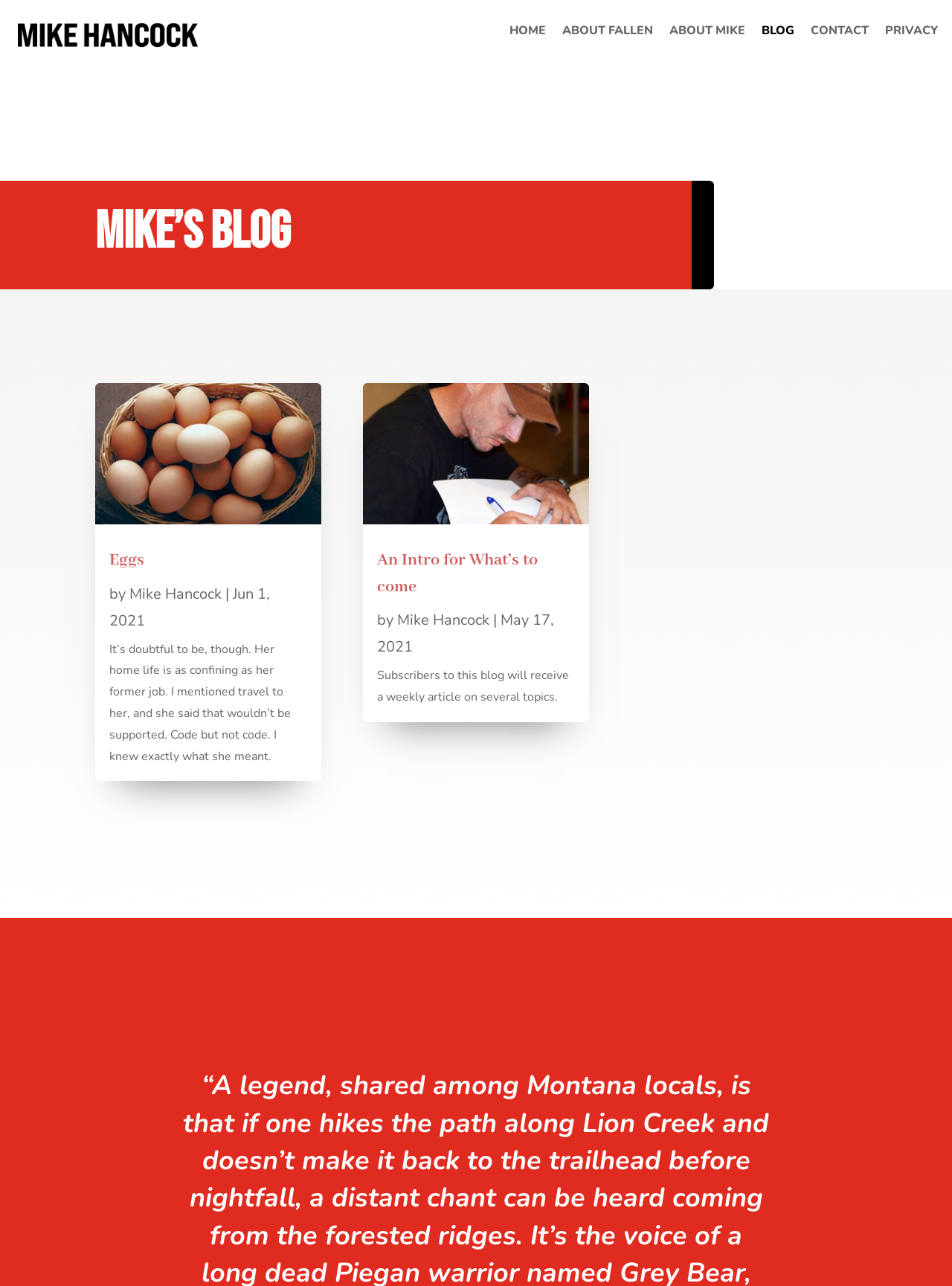What is the purpose of subscribing to this blog?
Respond to the question with a single word or phrase according to the image.

Receive weekly articles